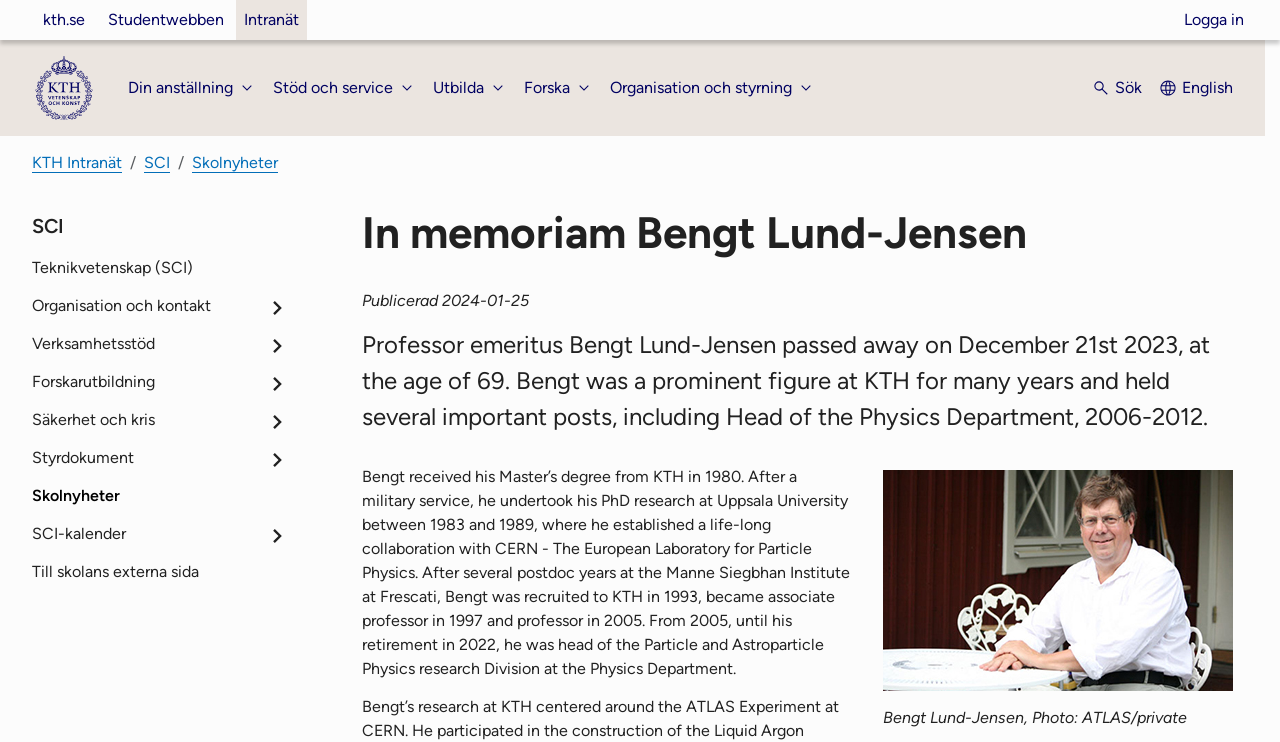Respond to the following question using a concise word or phrase: 
What is the purpose of the button 'Din anställning'?

Unknown